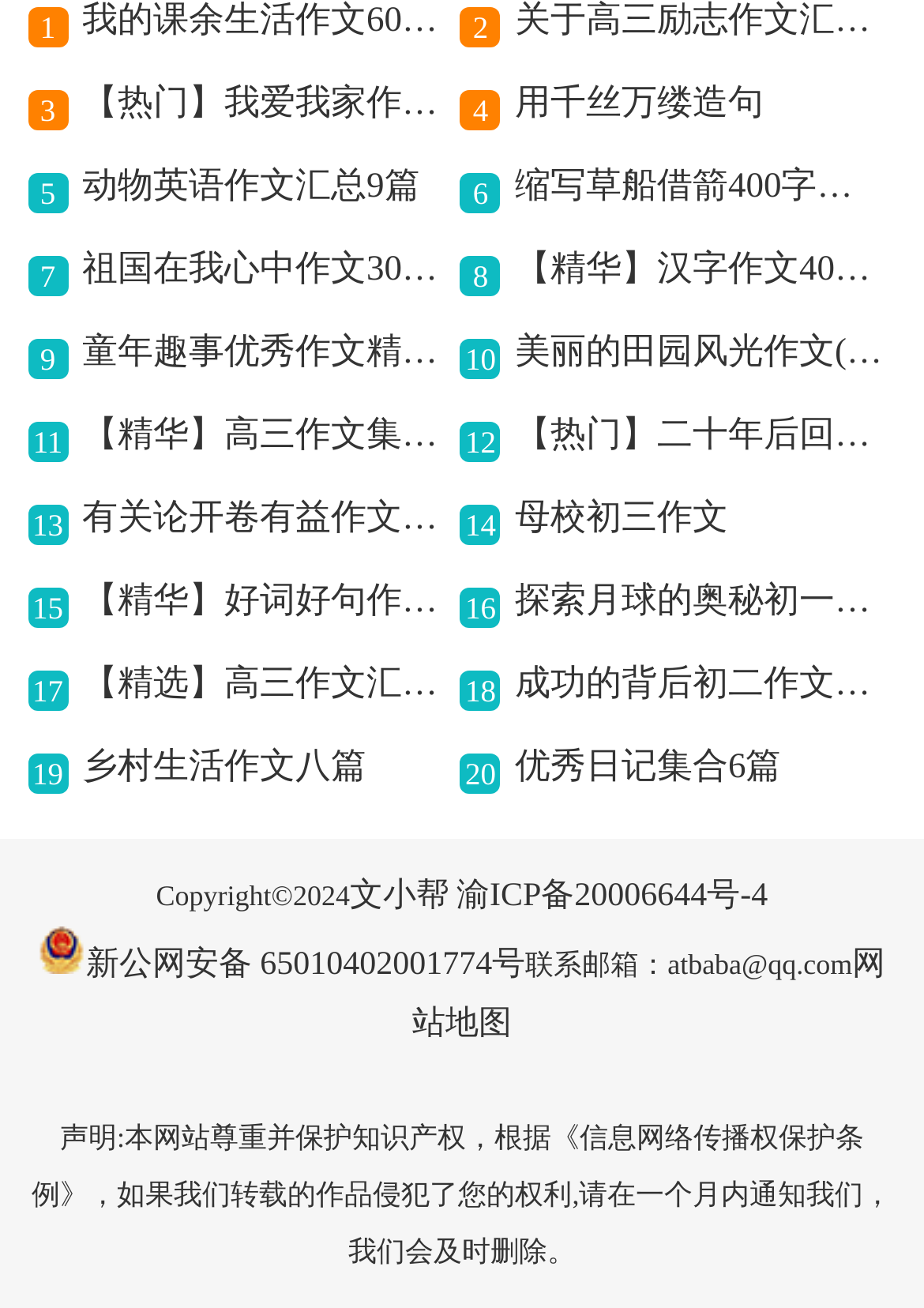Can you find the bounding box coordinates for the element that needs to be clicked to execute this instruction: "Click the link to view the essay about '祖国在我心中'"? The coordinates should be given as four float numbers between 0 and 1, i.e., [left, top, right, bottom].

[0.089, 0.184, 0.491, 0.228]